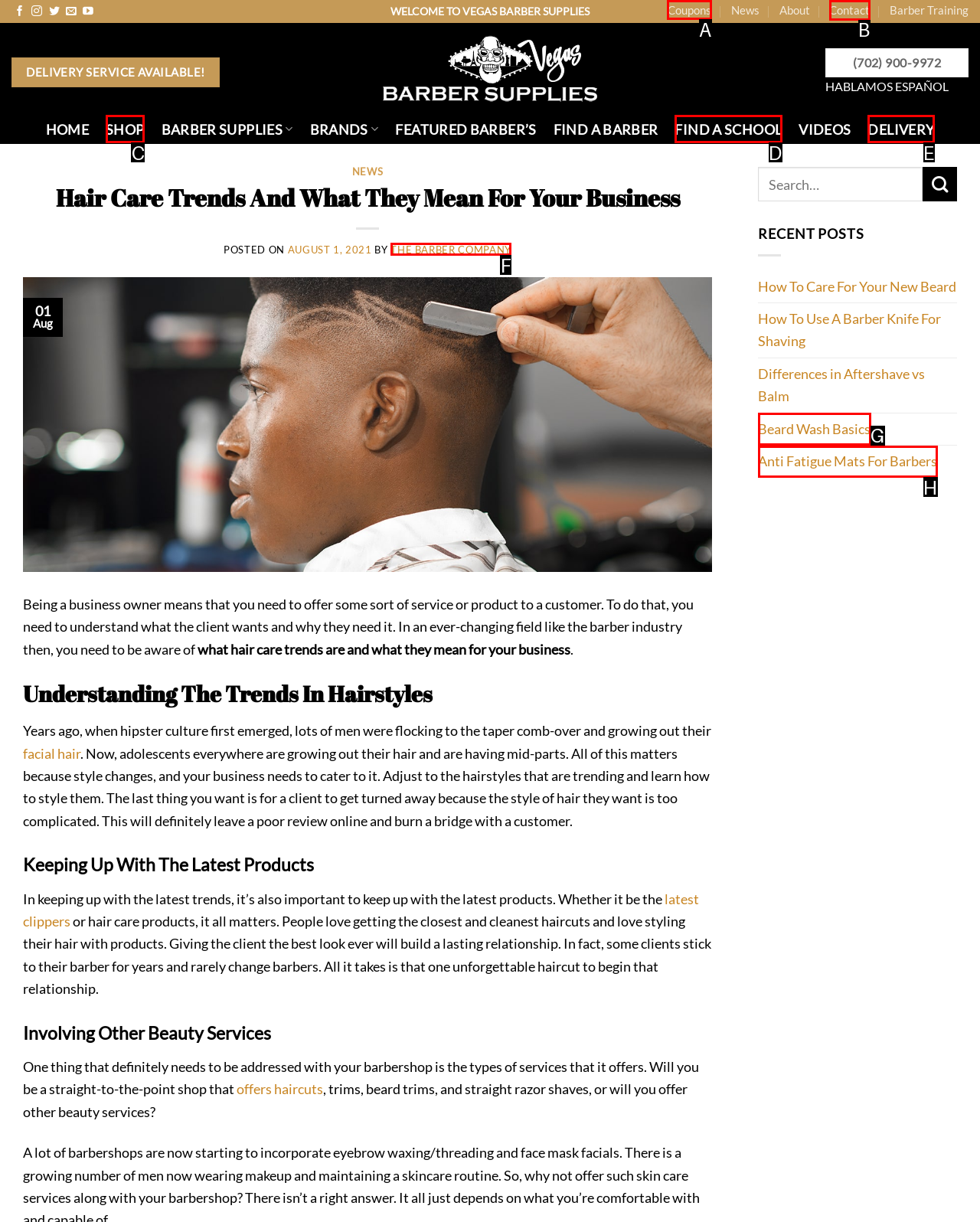Given the task: Click on the 'Coupons' link, indicate which boxed UI element should be clicked. Provide your answer using the letter associated with the correct choice.

A